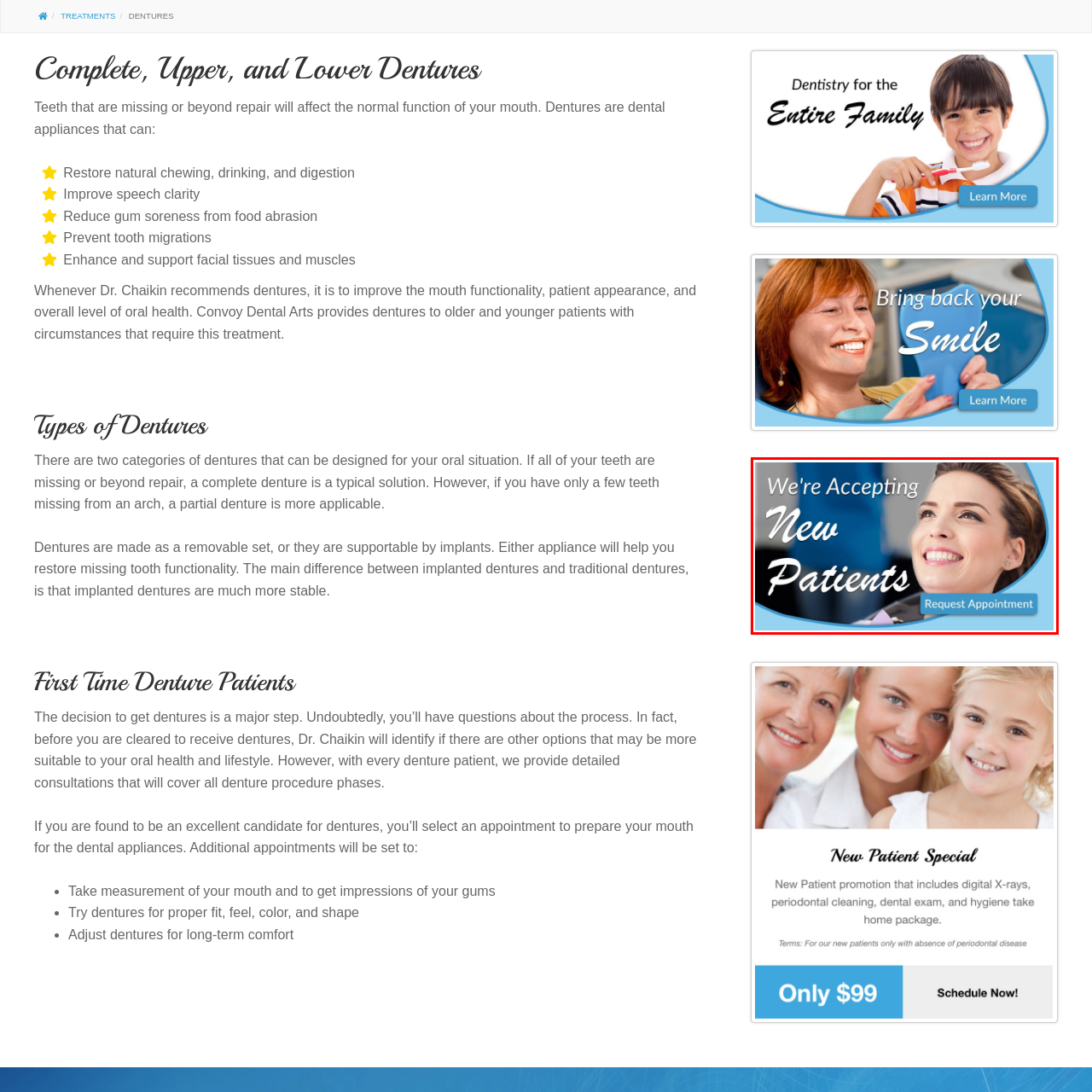Focus on the image marked by the red bounding box and offer an in-depth answer to the subsequent question based on the visual content: What is the purpose of the call-to-action button?

The call-to-action button labeled 'Request Appointment' encourages potential patients to take the next step toward their dental care, which is to request an appointment with the dental practice.